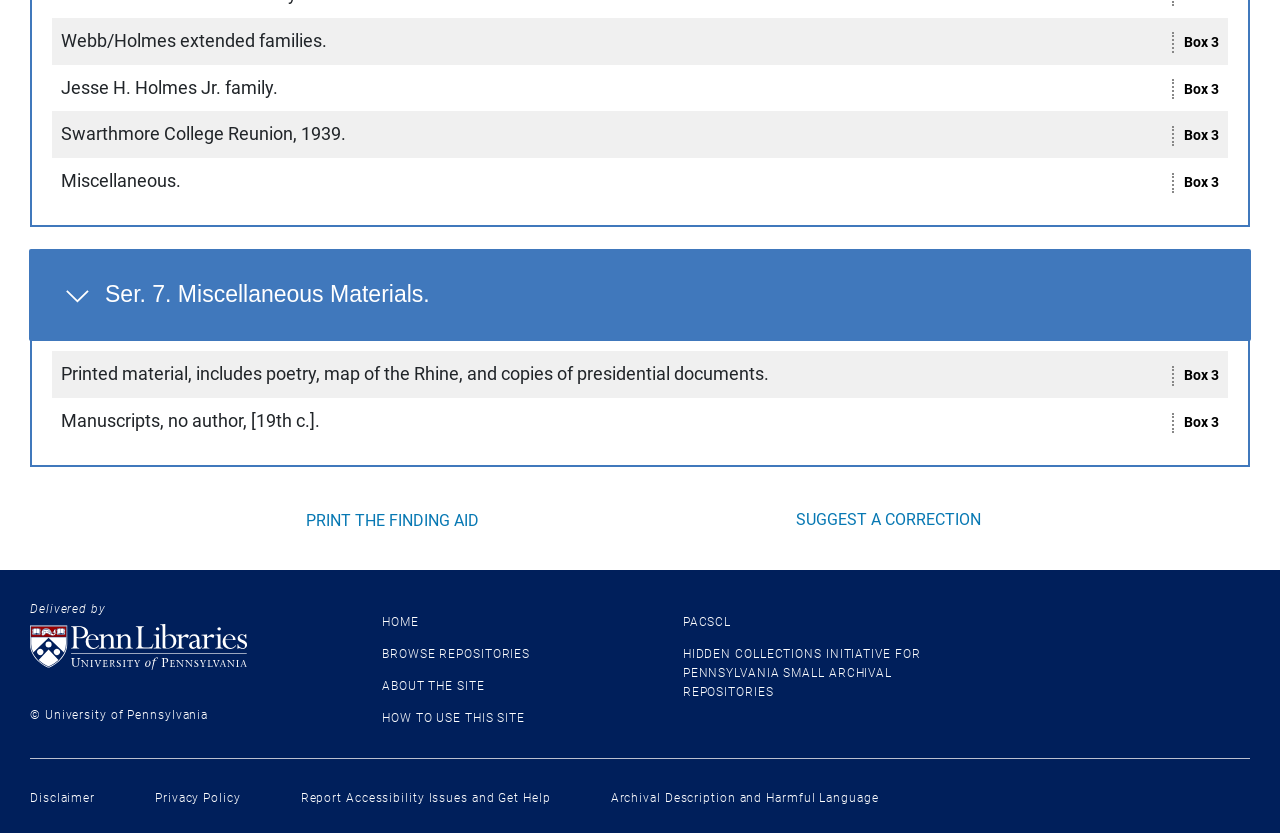What is the purpose of the button?
Please provide a single word or phrase based on the screenshot.

PRINT THE FINDING AID